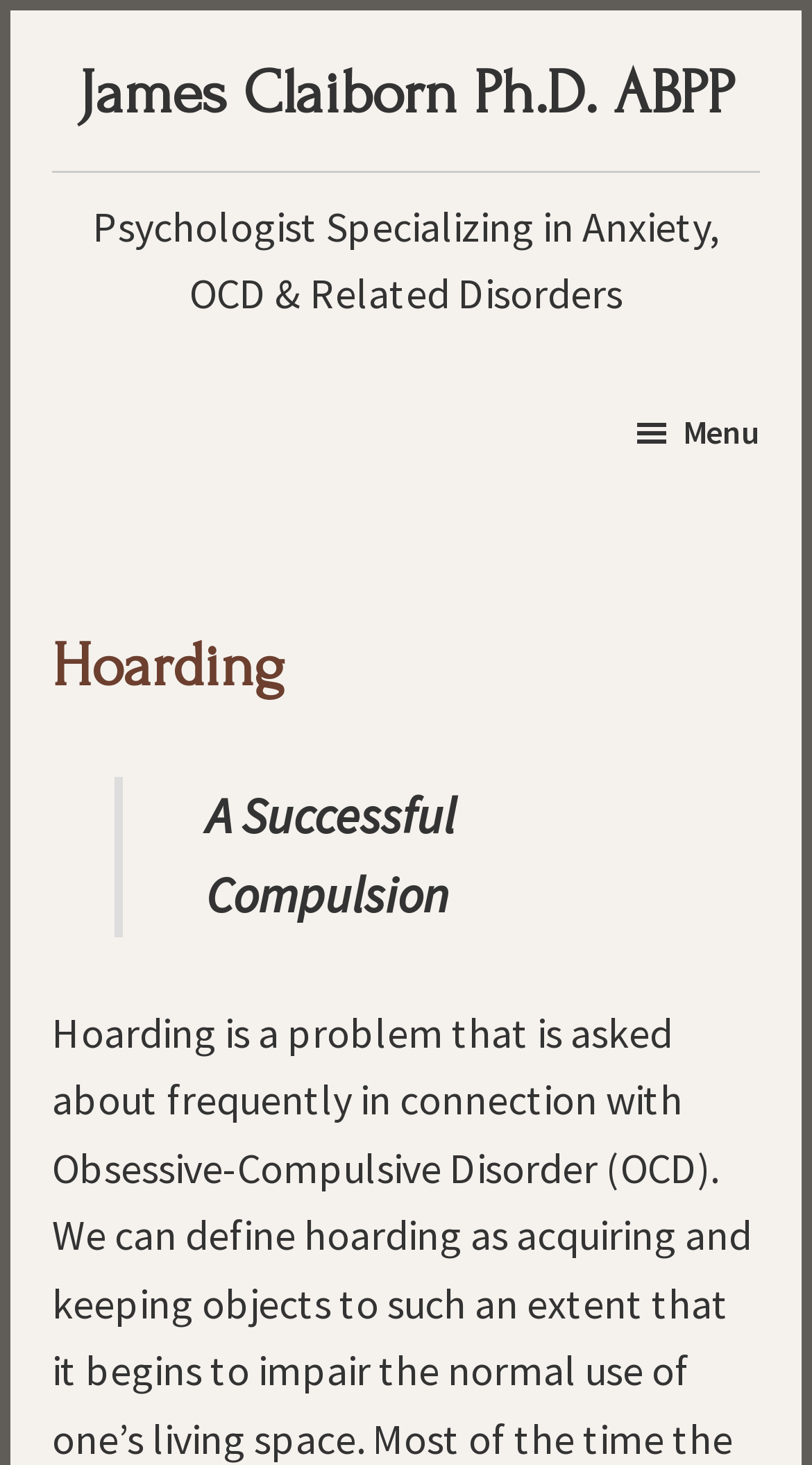Given the description Menu, predict the bounding box coordinates of the UI element. Ensure the coordinates are in the format (top-left x, top-left y, bottom-right x, bottom-right y) and all values are between 0 and 1.

[0.777, 0.259, 0.936, 0.33]